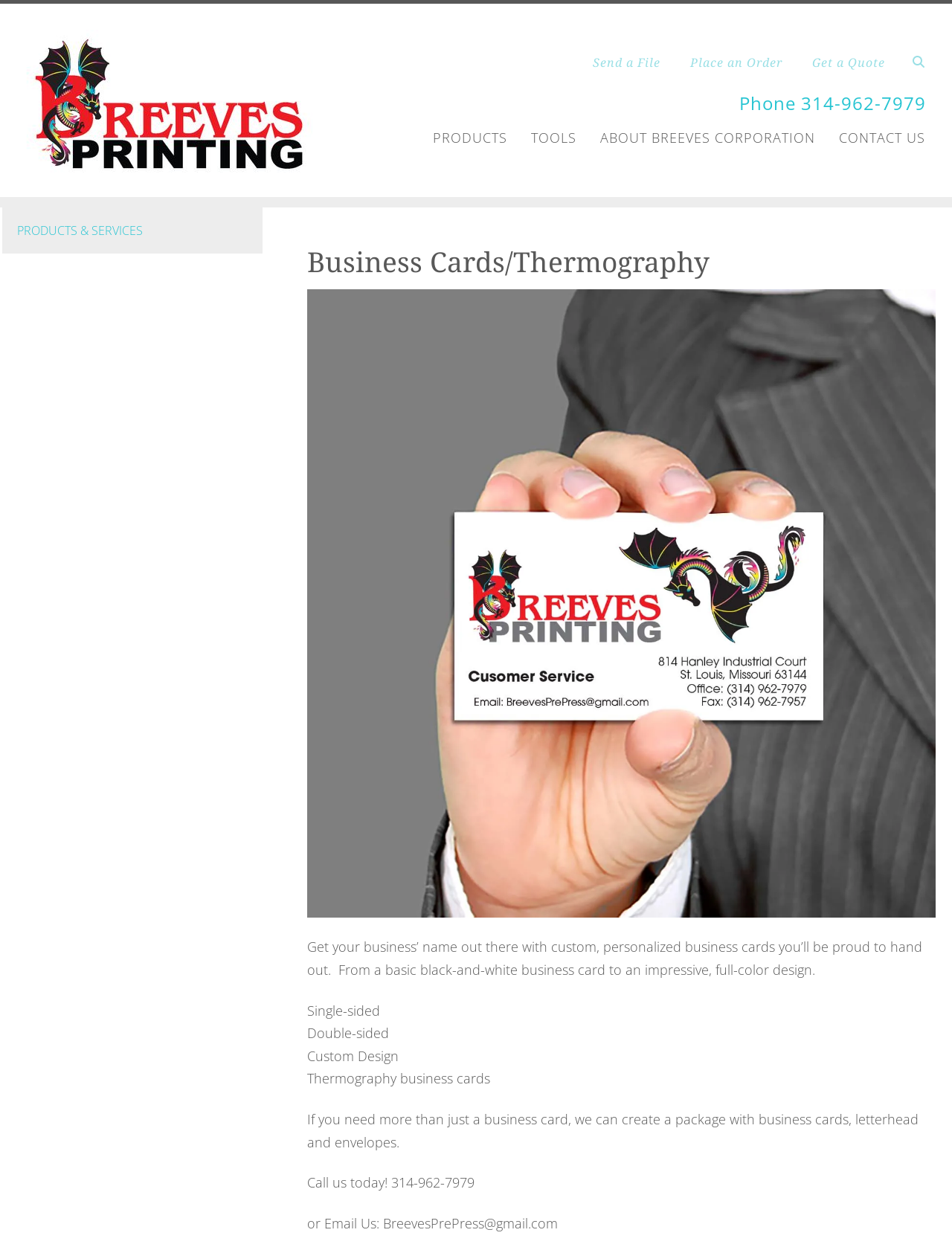Locate the bounding box of the UI element described by: "Products" in the given webpage screenshot.

[0.455, 0.098, 0.533, 0.124]